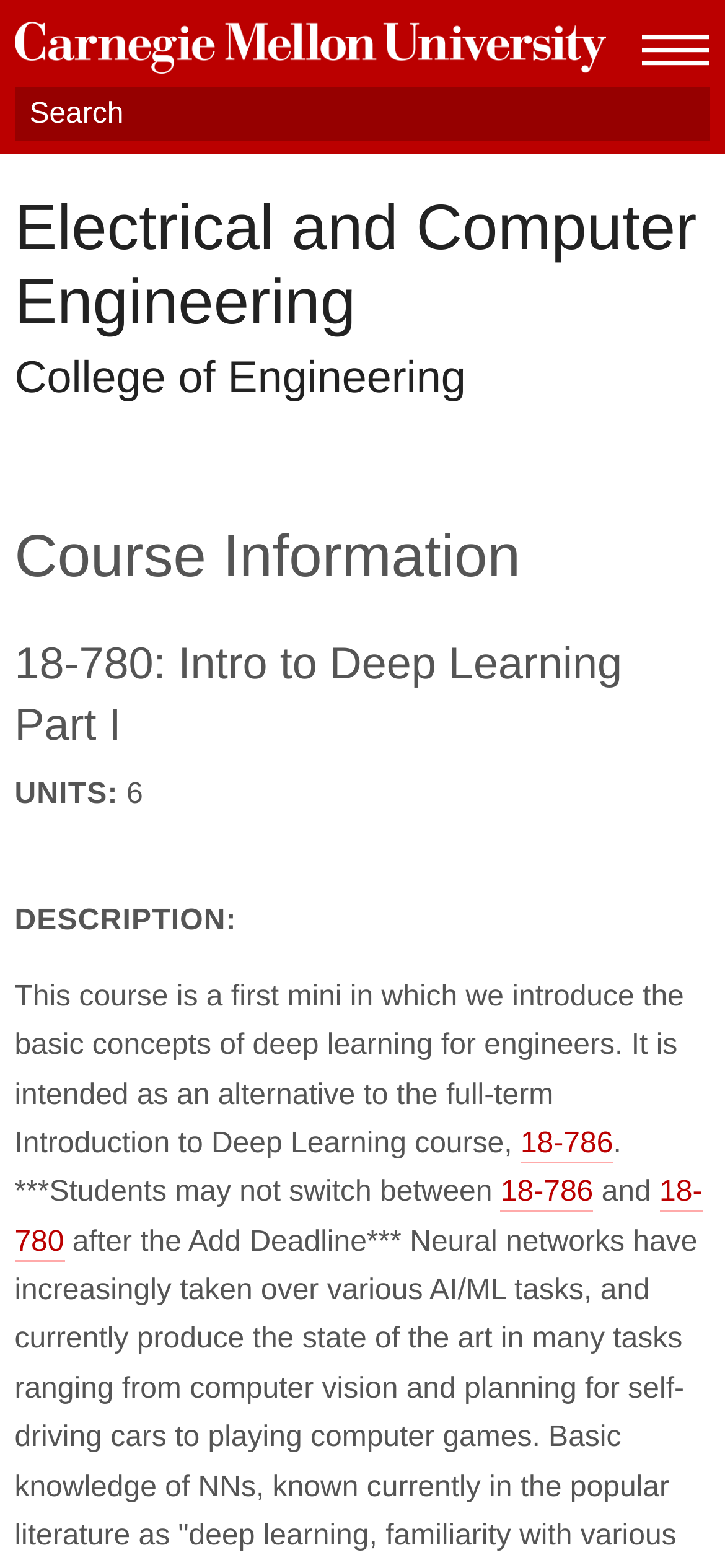Create a detailed narrative of the webpage’s visual and textual elements.

The webpage is about the course "18-780: Intro to Deep Learning Part I" offered by the Department of Electrical and Computer Engineering at Carnegie Mellon University's College of Engineering. 

At the top left of the page, there is a link to the Carnegie Mellon University homepage. Below it, there is a hidden link with no text. Next to these links, there is an empty textbox. 

The department name "Electrical and Computer Engineering" is displayed prominently, with a link to its webpage. Below it, the college name "College of Engineering" is shown. 

The course information section starts with a heading "Course Information" followed by the course title "18-780: Intro to Deep Learning Part I". The course title is a heading, and it is positioned above the course details. 

The course details include the number of units, which is 6, and a description of the course. The course description is a long paragraph that explains the course is an introduction to deep learning for engineers and is an alternative to the full-term Introduction to Deep Learning course. 

Within the course description, there are two links to another course, "18-786", and one link to the current course, "18-780". These links are positioned in the middle and at the bottom of the course description, respectively.